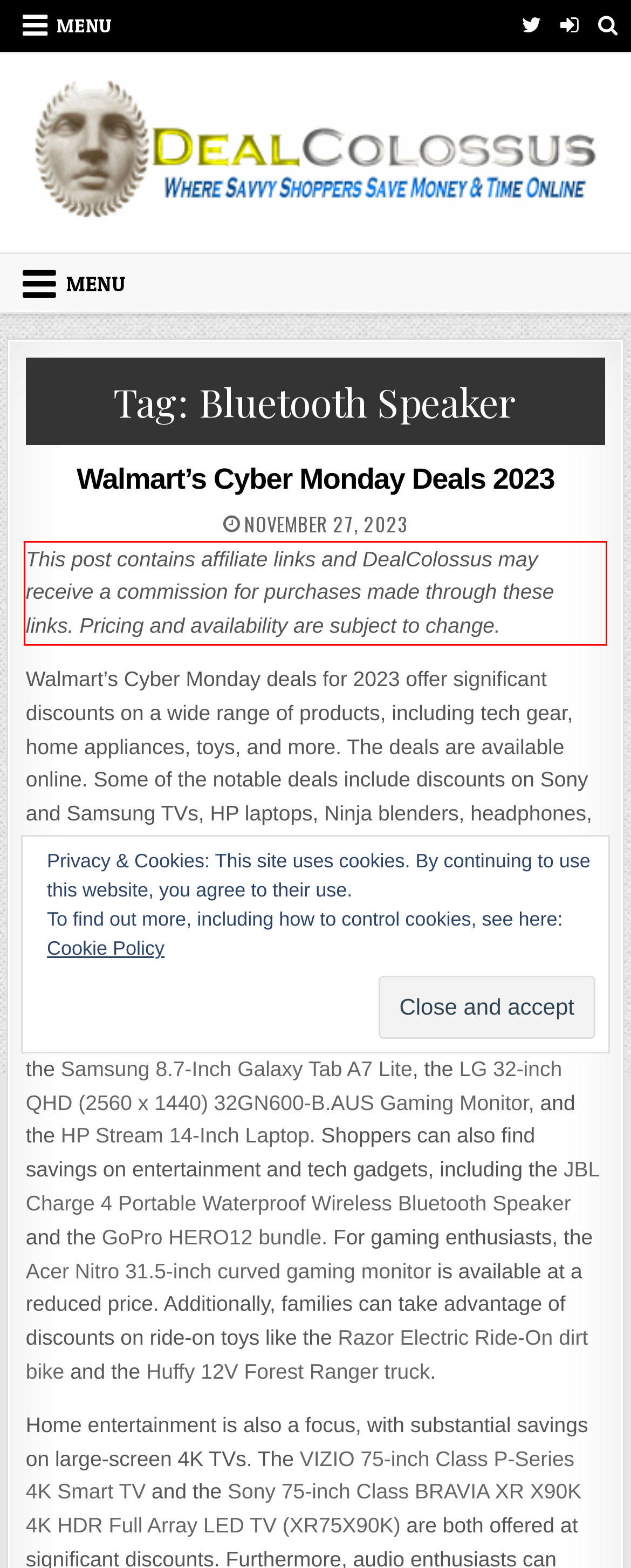Using OCR, extract the text content found within the red bounding box in the given webpage screenshot.

This post contains affiliate links and DealColossus may receive a commission for purchases made through these links. Pricing and availability are subject to change.